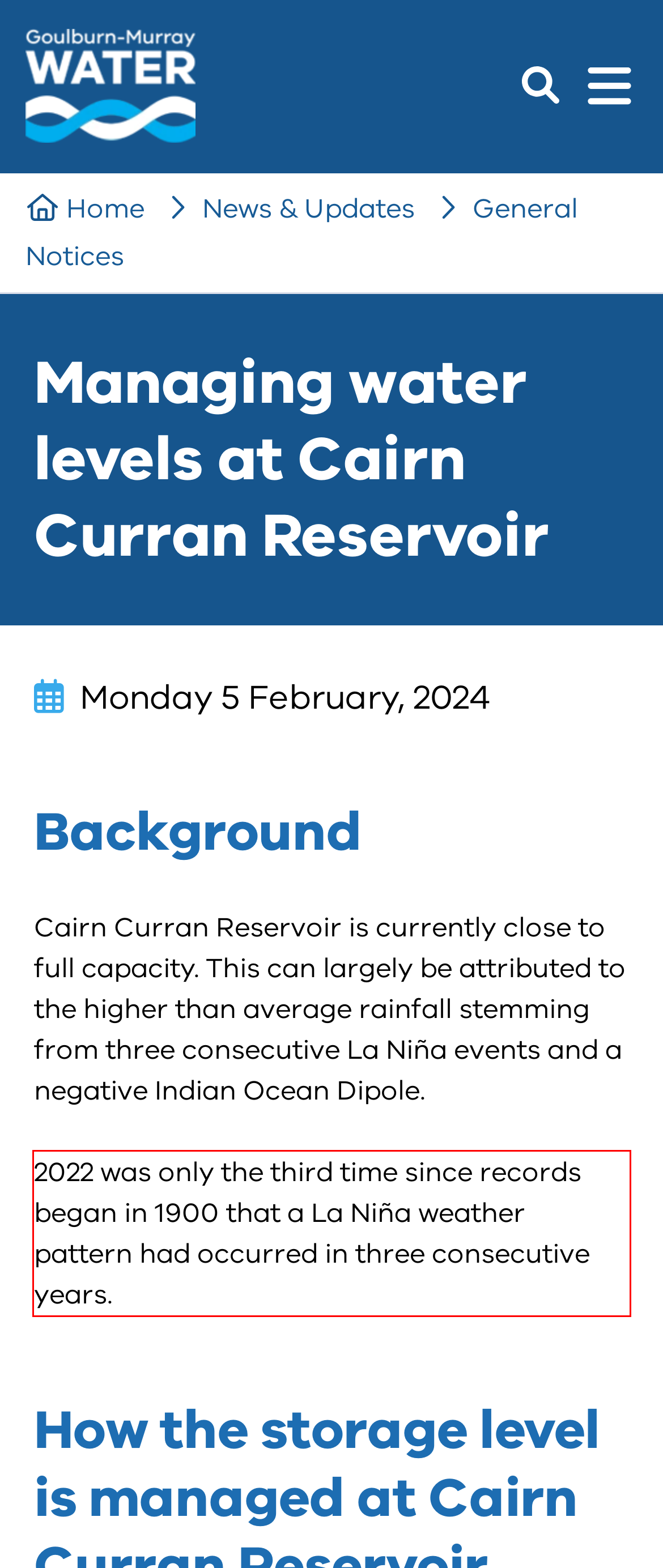Examine the screenshot of the webpage, locate the red bounding box, and perform OCR to extract the text contained within it.

2022 was only the third time since records began in 1900 that a La Niña weather pattern had occurred in three consecutive years.